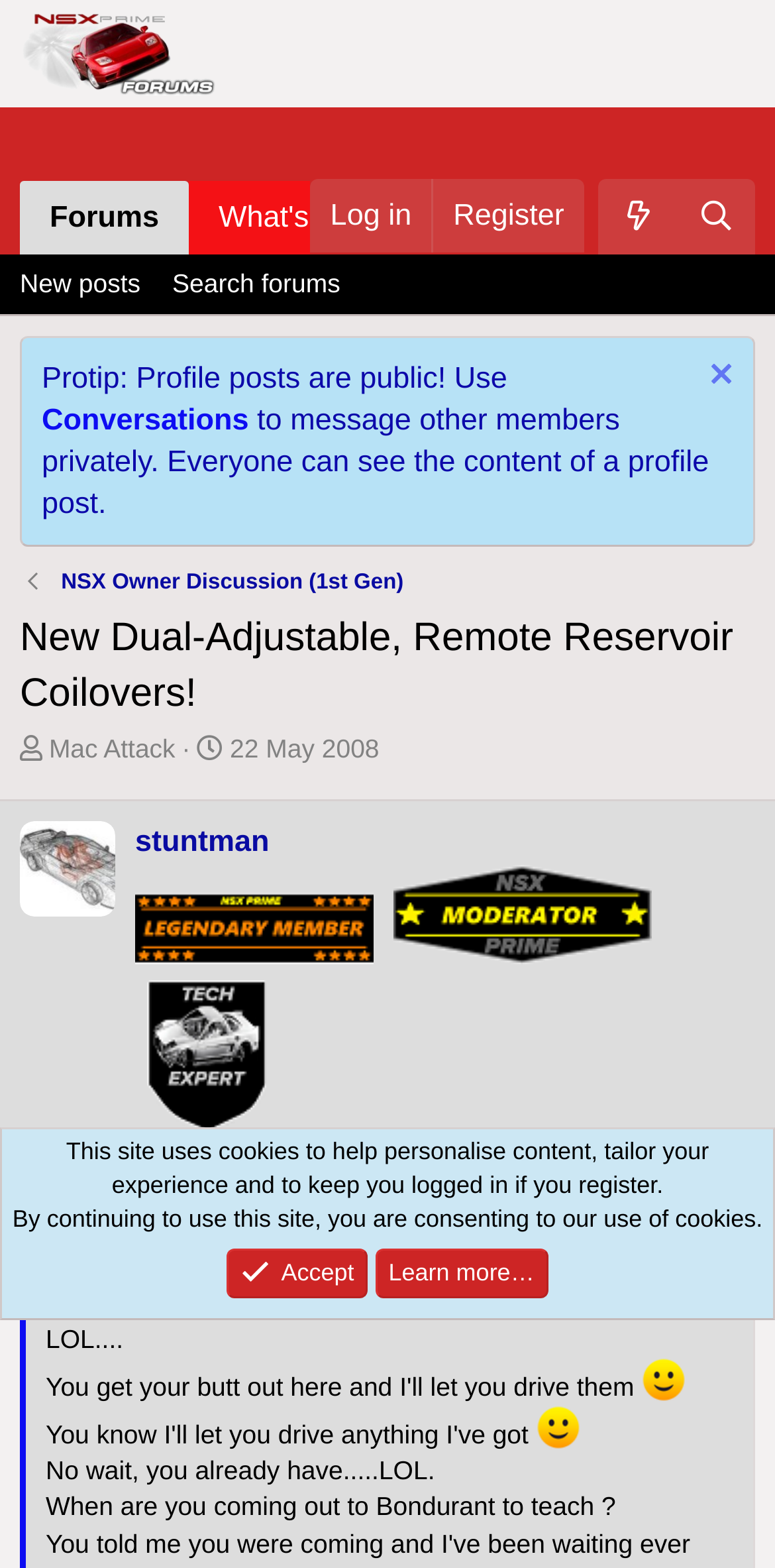Calculate the bounding box coordinates for the UI element based on the following description: "parent_node: What's new aria-label="Toggle expanded"". Ensure the coordinates are four float numbers between 0 and 1, i.e., [left, top, right, bottom].

[0.484, 0.116, 0.556, 0.163]